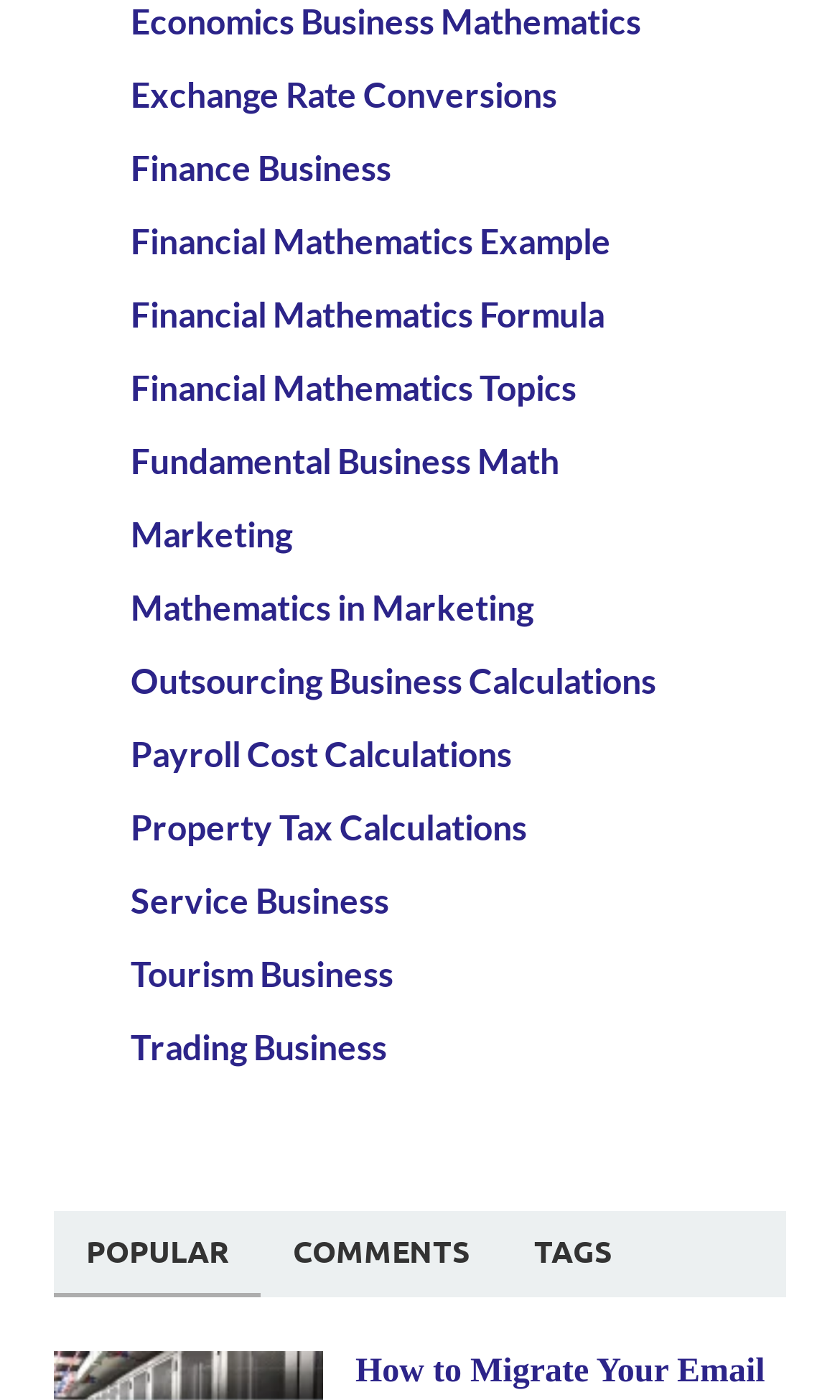How many tabs are there in the tablist? Based on the screenshot, please respond with a single word or phrase.

3